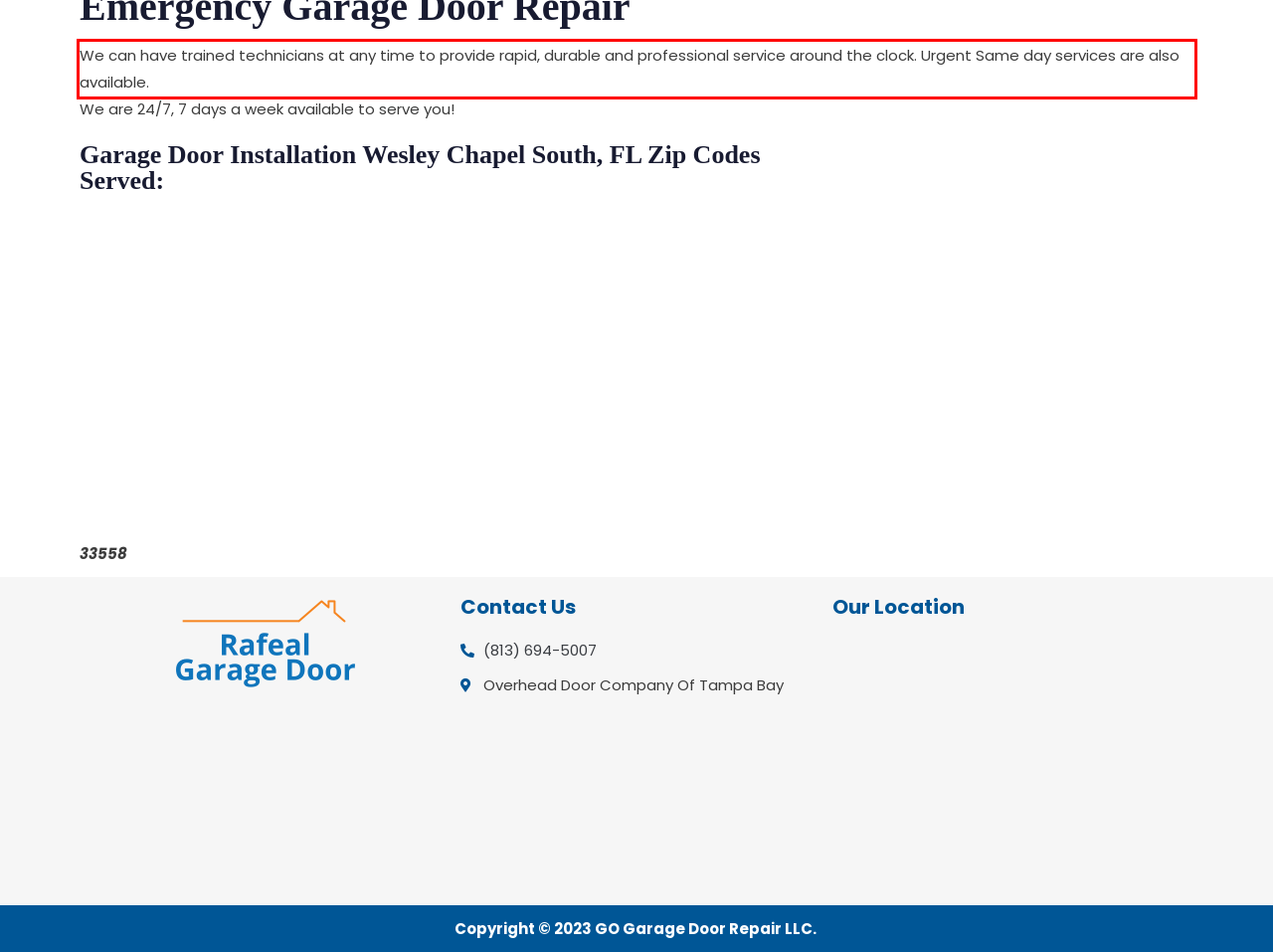Using the provided screenshot, read and generate the text content within the red-bordered area.

We can have trained technicians at any time to provide rapid, durable and professional service around the clock. Urgent Same day services are also available.